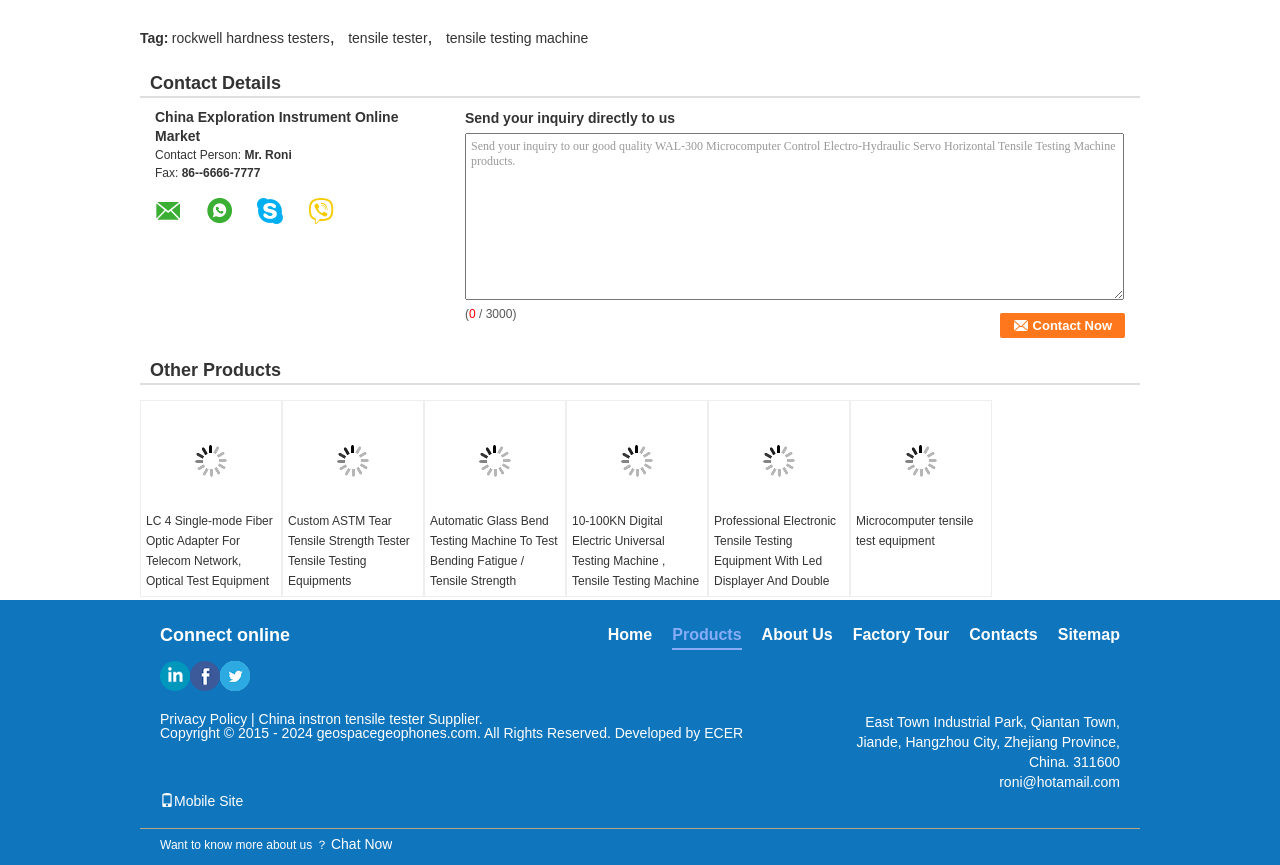Find the bounding box coordinates of the clickable element required to execute the following instruction: "Send an inquiry to the company". Provide the coordinates as four float numbers between 0 and 1, i.e., [left, top, right, bottom].

[0.363, 0.154, 0.878, 0.347]